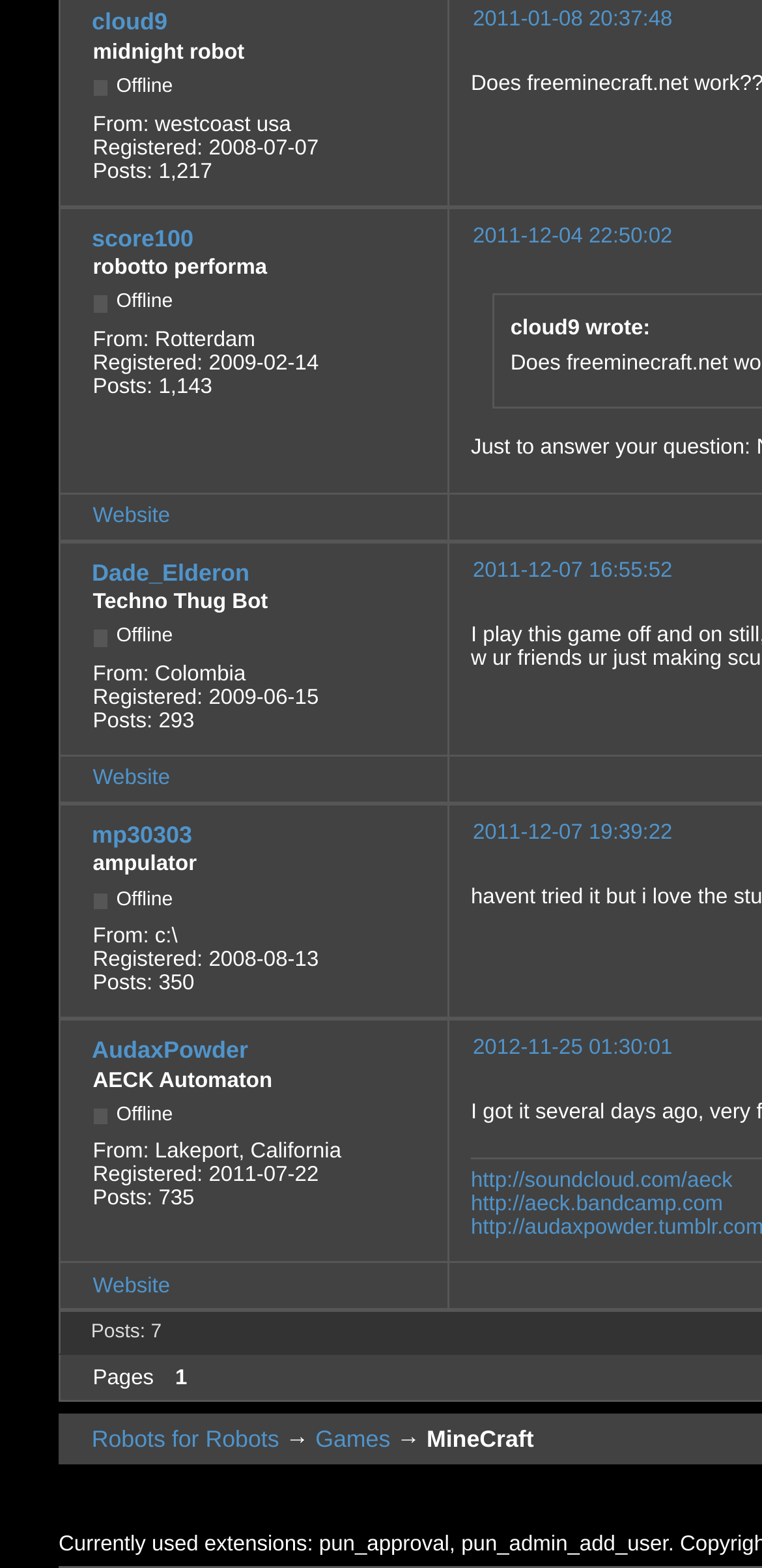How many links are associated with the robot 'AECK Automaton'?
Give a detailed response to the question by analyzing the screenshot.

I found the robot 'AECK Automaton' on the page and looked at its profile information, which includes links associated with it. According to the page, there are 2 links associated with 'AECK Automaton'.